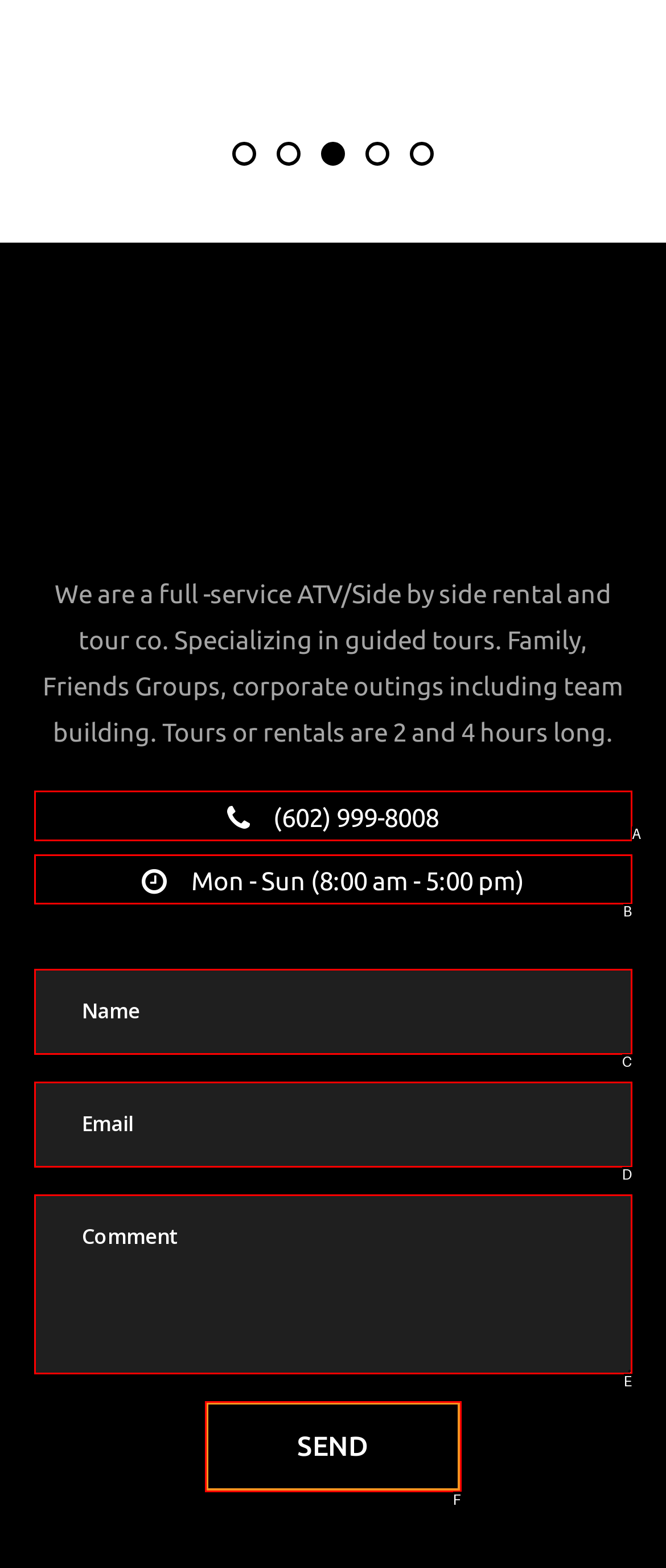Select the letter that corresponds to the description: value="Send". Provide your answer using the option's letter.

F